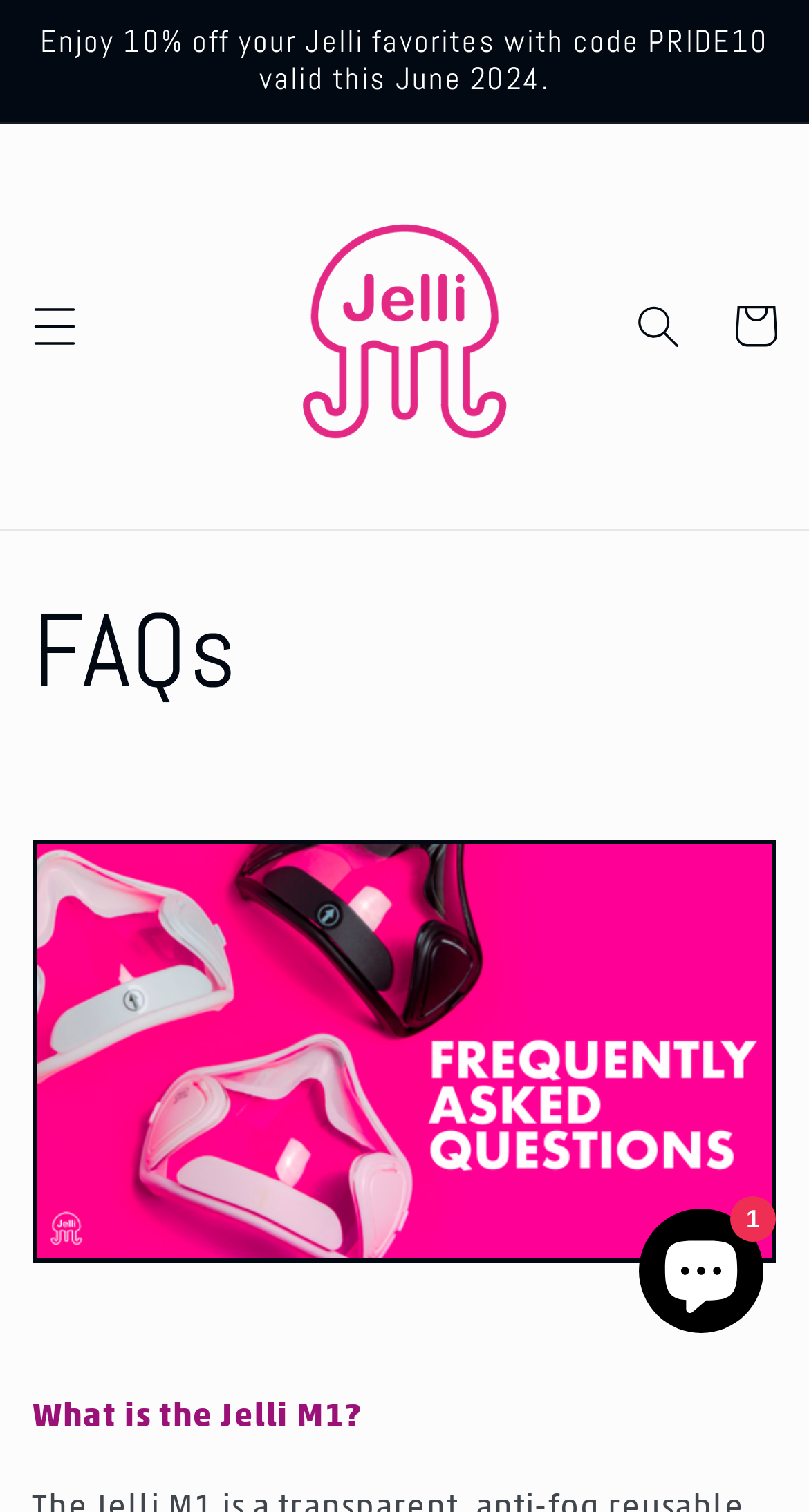Based on the description "aria-label="Chat window"", find the bounding box of the specified UI element.

[0.79, 0.799, 0.944, 0.882]